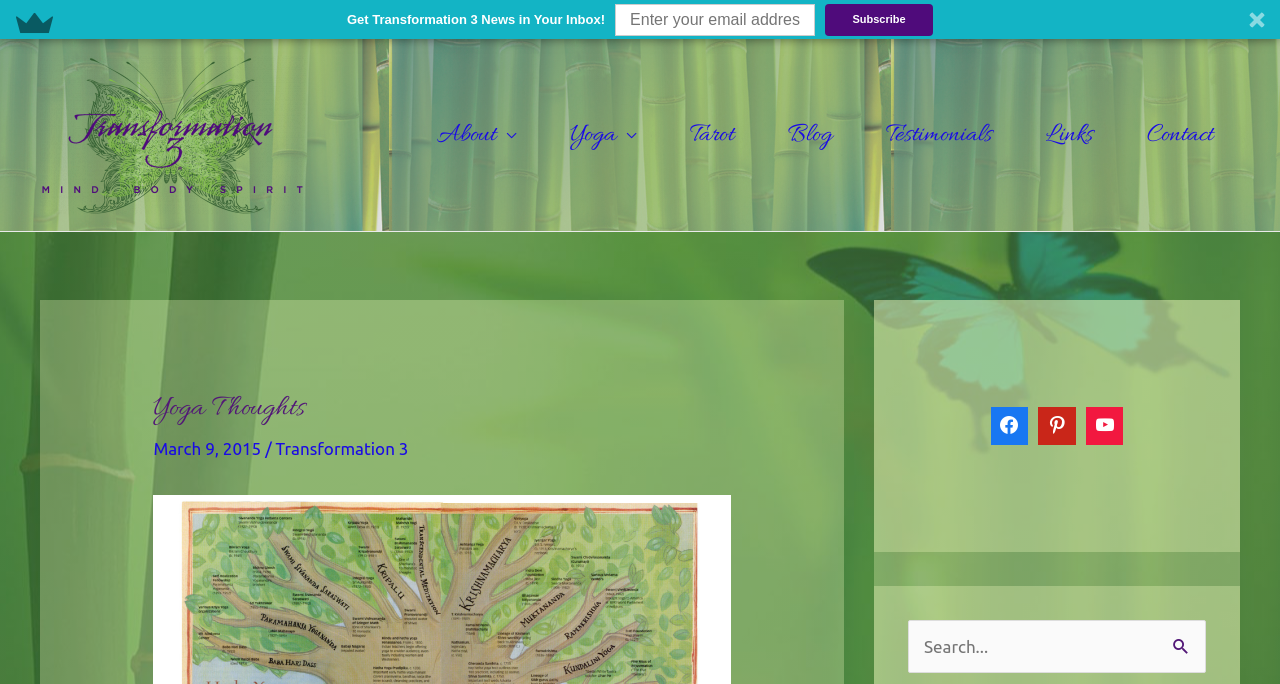Please determine the bounding box coordinates of the clickable area required to carry out the following instruction: "Subscribe to Transformation 3 News". The coordinates must be four float numbers between 0 and 1, represented as [left, top, right, bottom].

[0.645, 0.005, 0.729, 0.052]